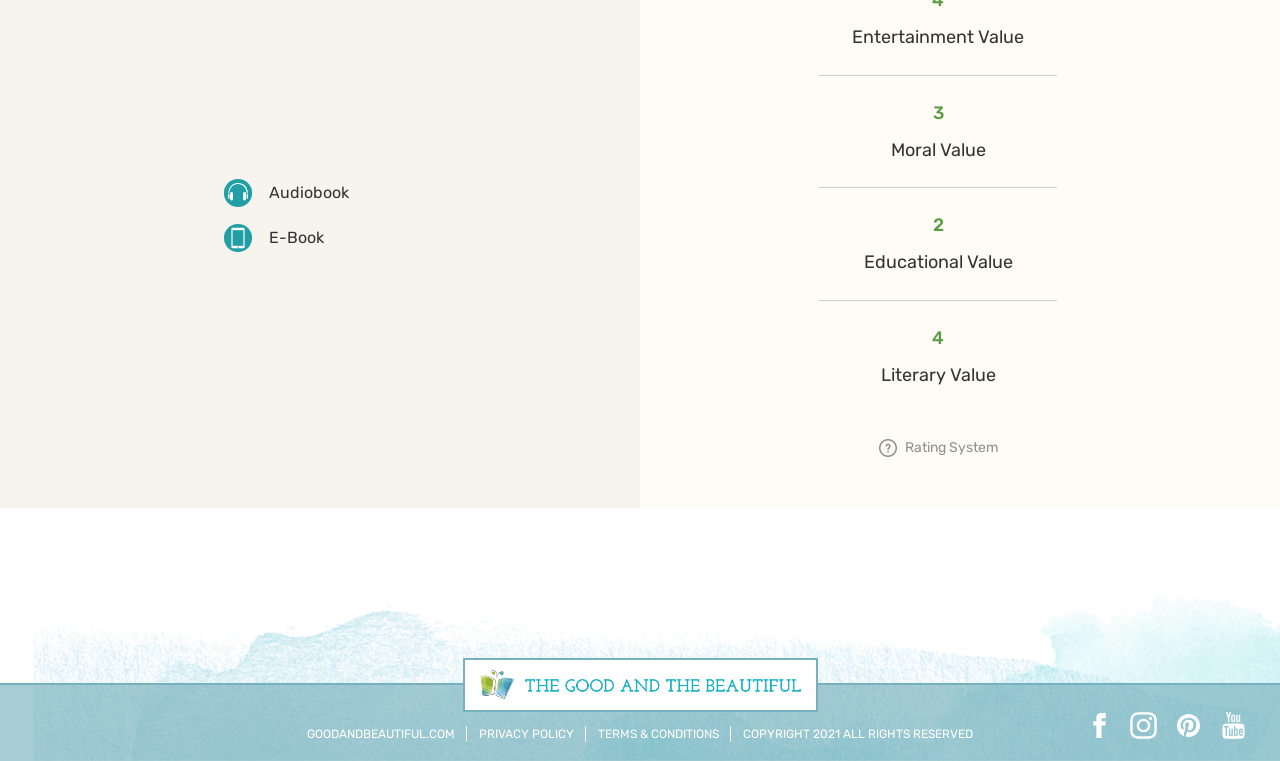Determine the bounding box for the UI element described here: "parent_node: Search for: value="Search"".

None